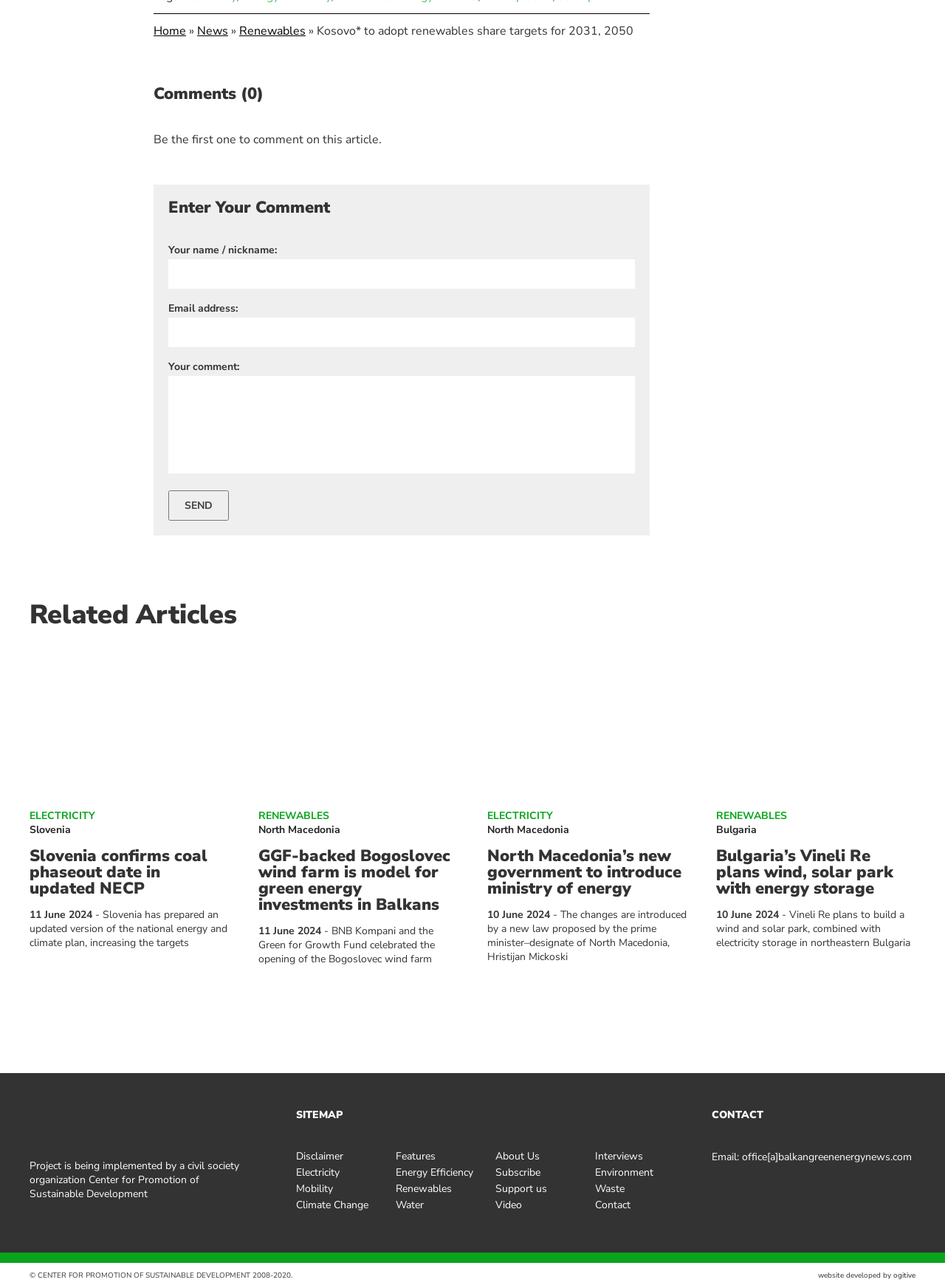Please specify the bounding box coordinates of the clickable region to carry out the following instruction: "Click on the 'Related Articles' heading". The coordinates should be four float numbers between 0 and 1, in the format [left, top, right, bottom].

[0.031, 0.467, 0.251, 0.488]